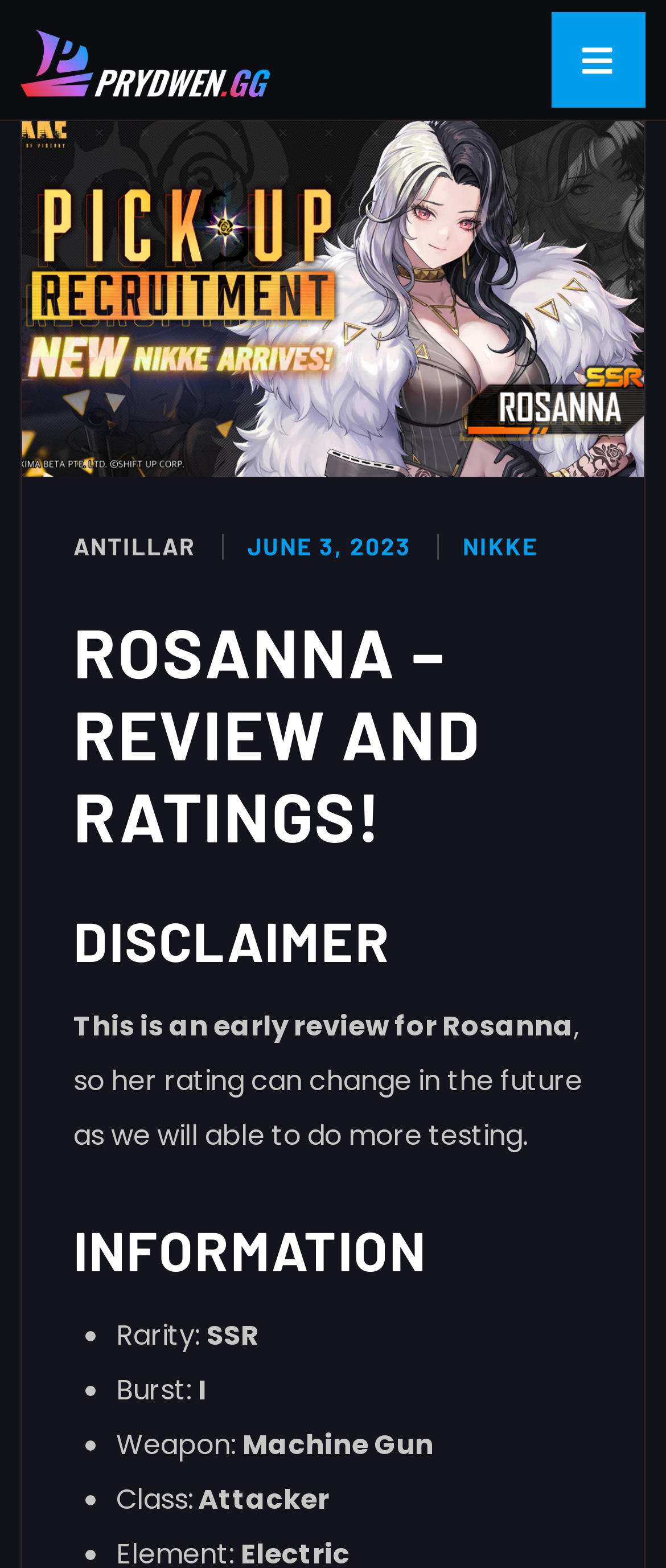Please reply to the following question with a single word or a short phrase:
What is Rosanna's rarity?

SSR